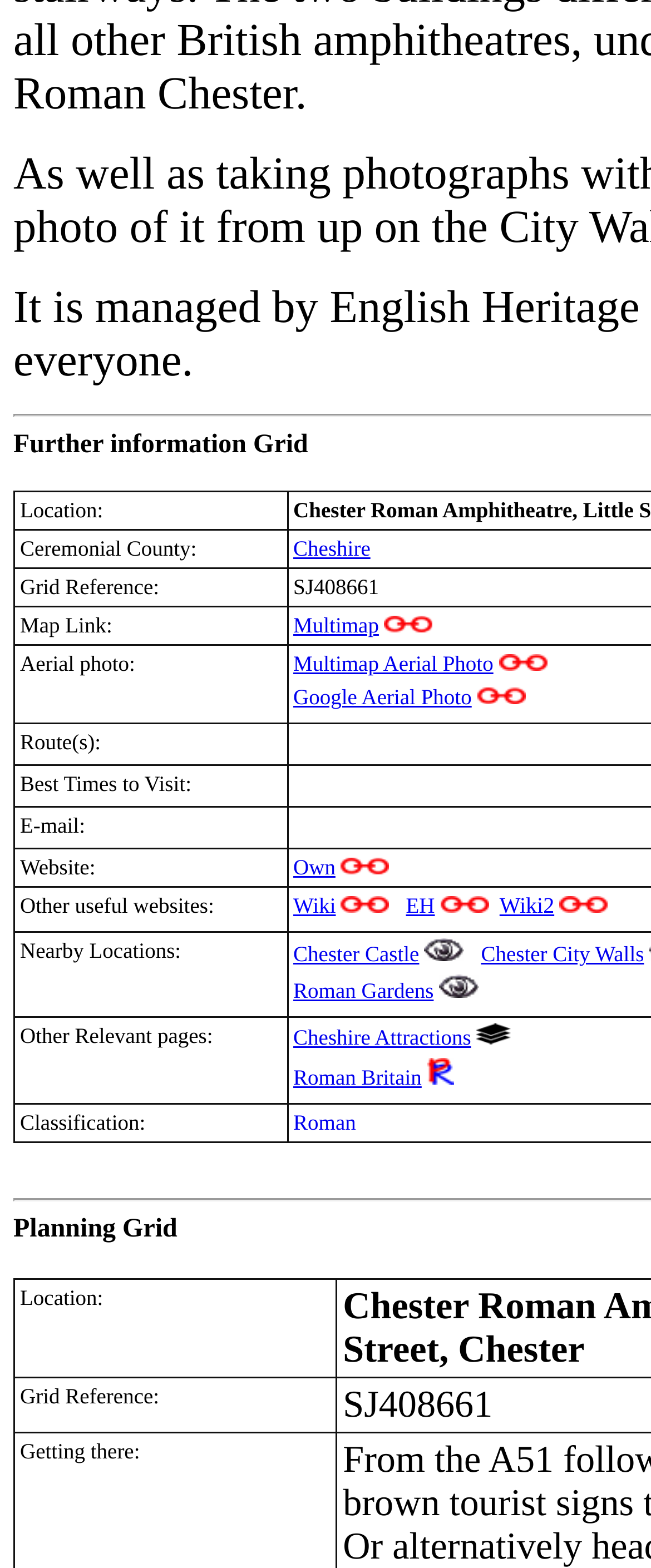Extract the bounding box coordinates for the UI element described by the text: "Own". The coordinates should be in the form of [left, top, right, bottom] with values between 0 and 1.

[0.45, 0.545, 0.515, 0.561]